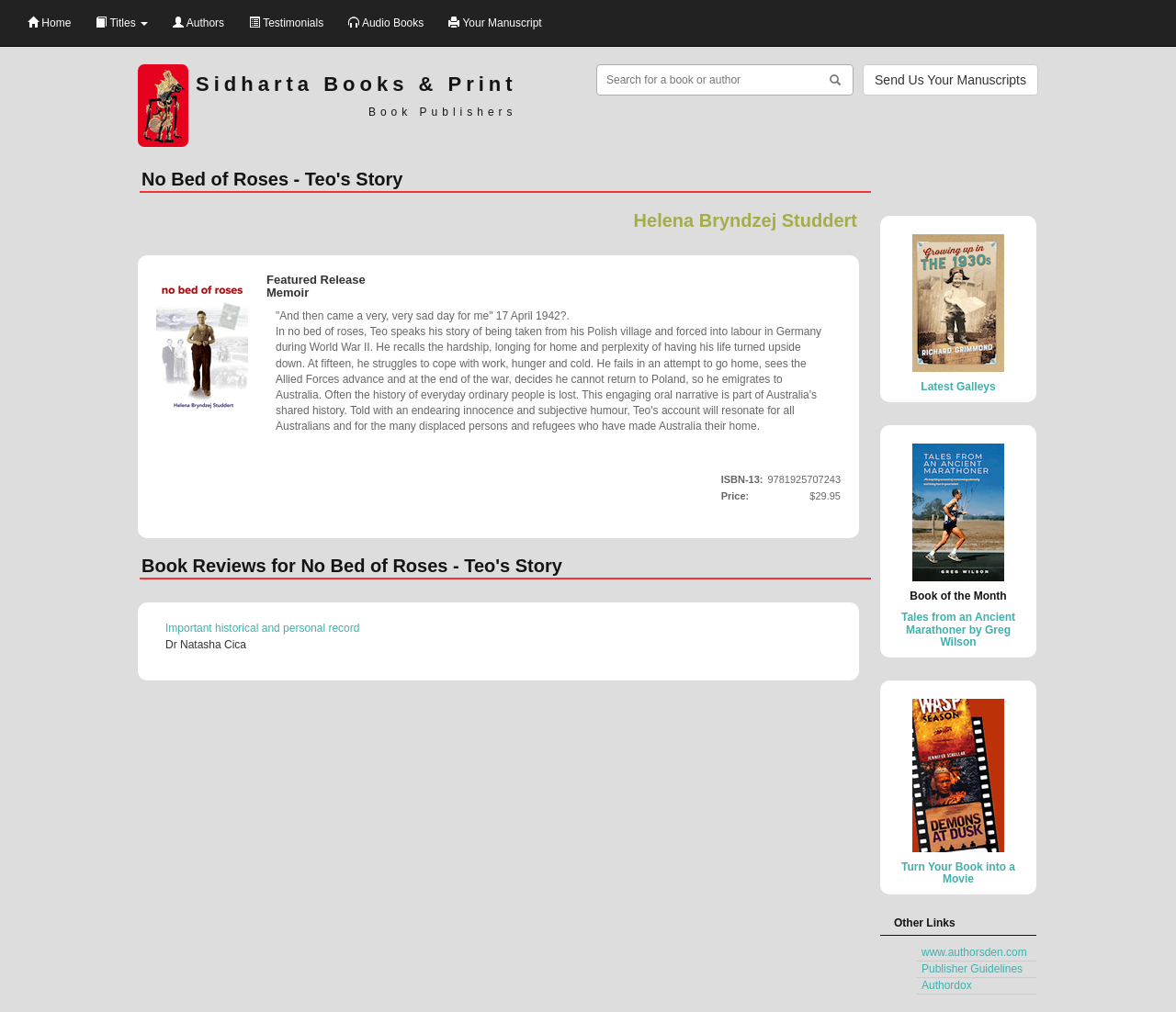Given the webpage screenshot and the description, determine the bounding box coordinates (top-left x, top-left y, bottom-right x, bottom-right y) that define the location of the UI element matching this description: Authors

[0.135, 0.0, 0.2, 0.045]